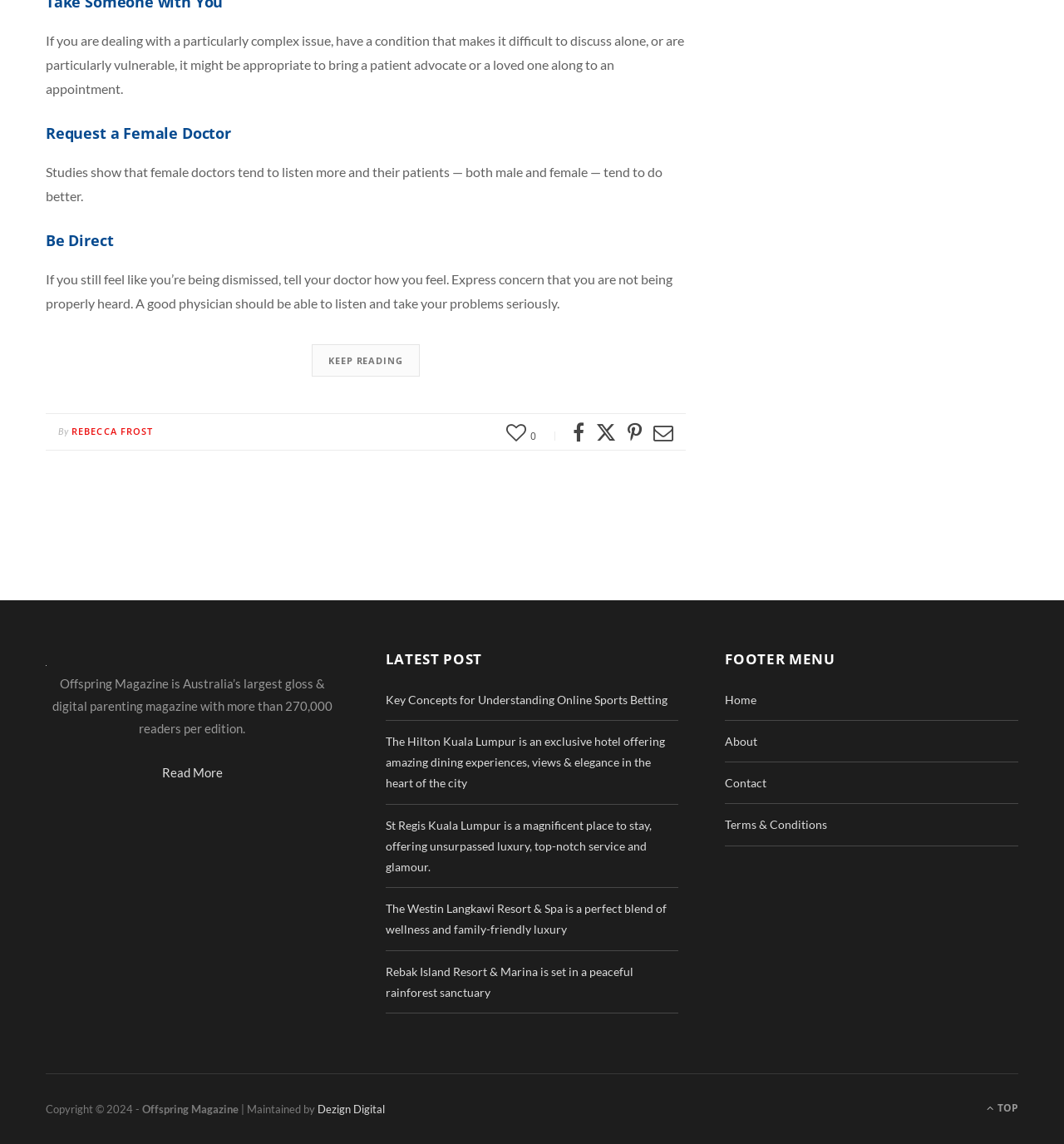Please specify the bounding box coordinates of the element that should be clicked to execute the given instruction: 'Read more about 'Key Concepts for Understanding Online Sports Betting''. Ensure the coordinates are four float numbers between 0 and 1, expressed as [left, top, right, bottom].

[0.362, 0.605, 0.627, 0.618]